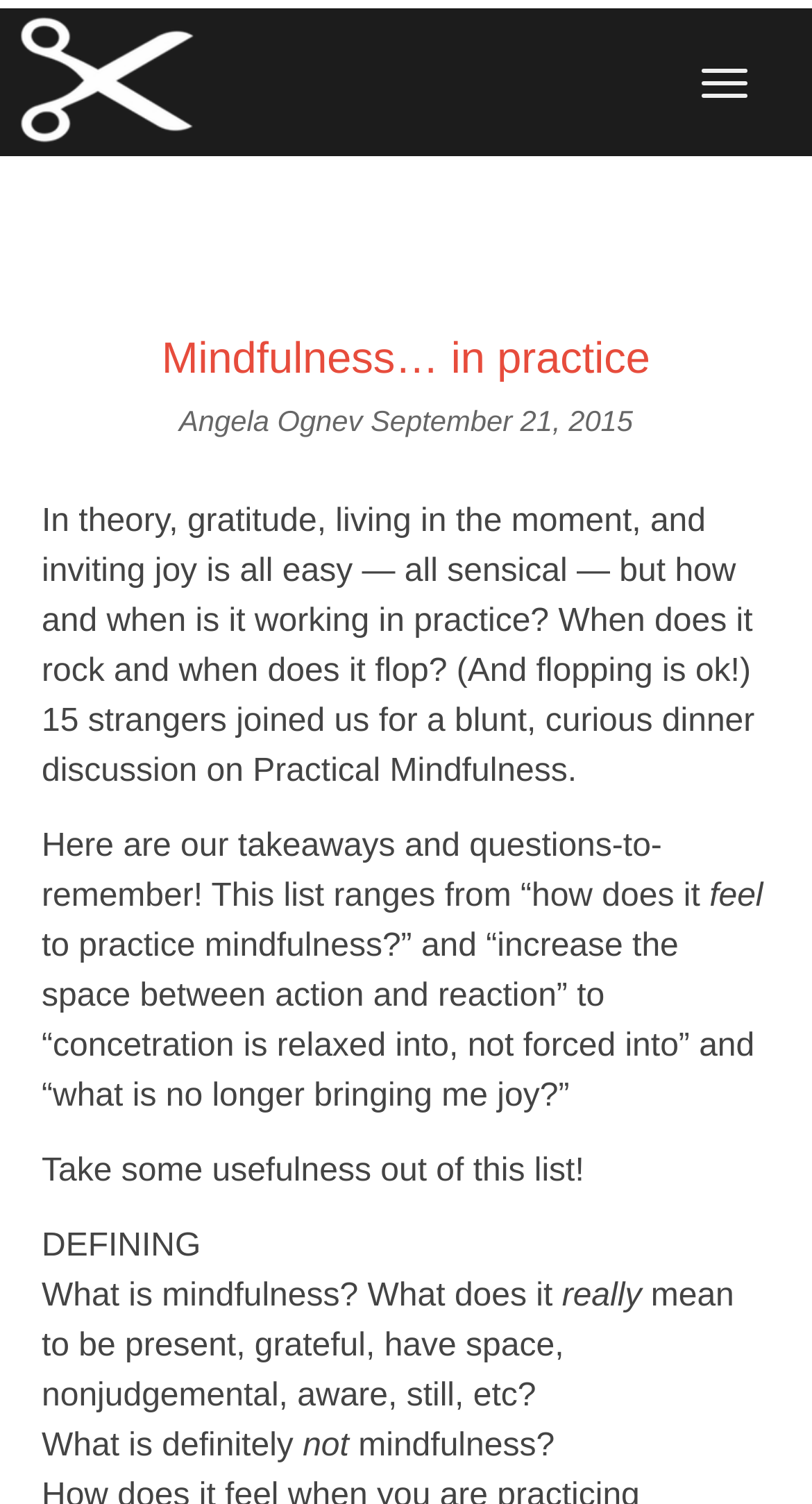Provide the bounding box coordinates of the HTML element this sentence describes: "Angela Ognev". The bounding box coordinates consist of four float numbers between 0 and 1, i.e., [left, top, right, bottom].

[0.22, 0.267, 0.456, 0.289]